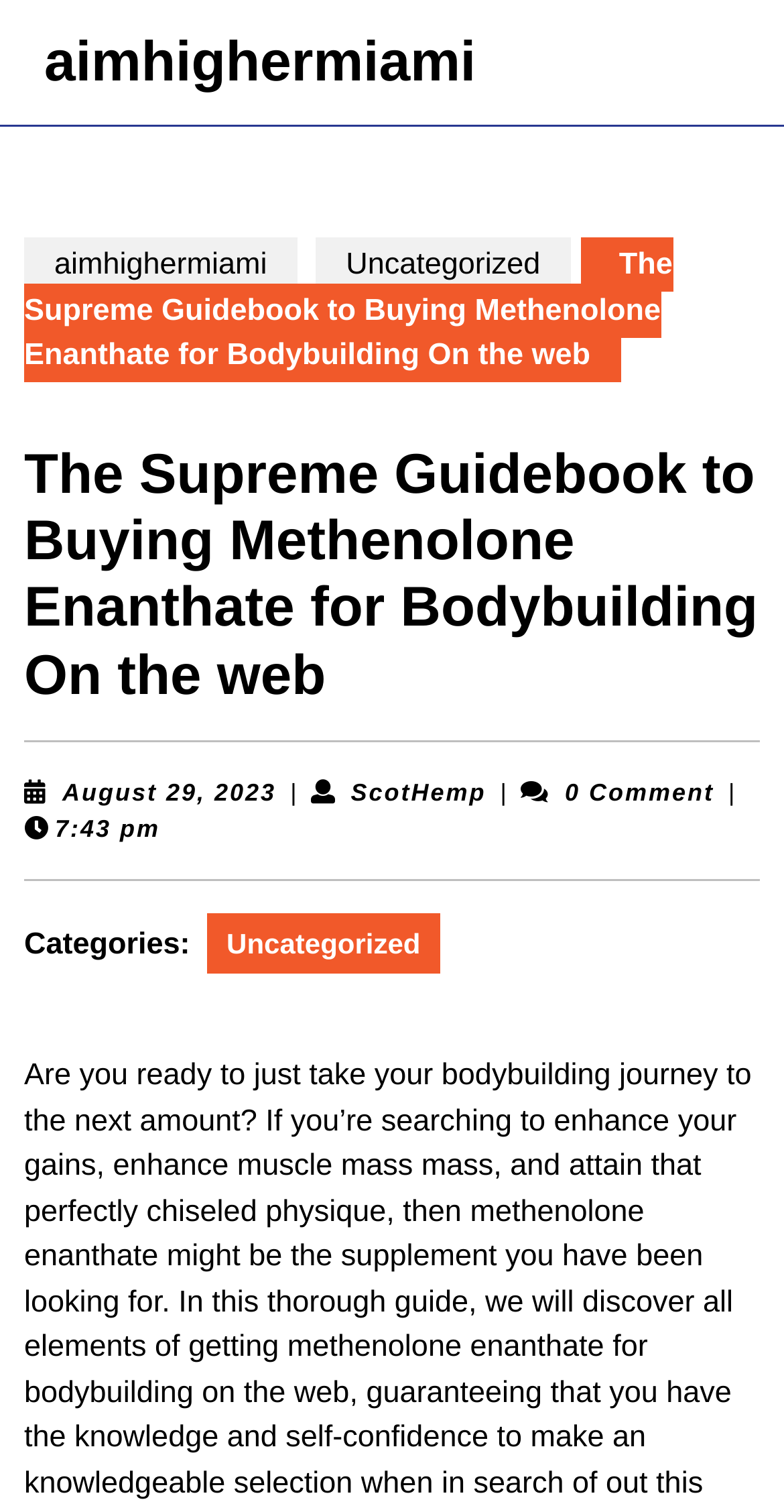Identify and provide the bounding box for the element described by: "August 29, 2023August 29, 2023".

[0.079, 0.515, 0.352, 0.534]